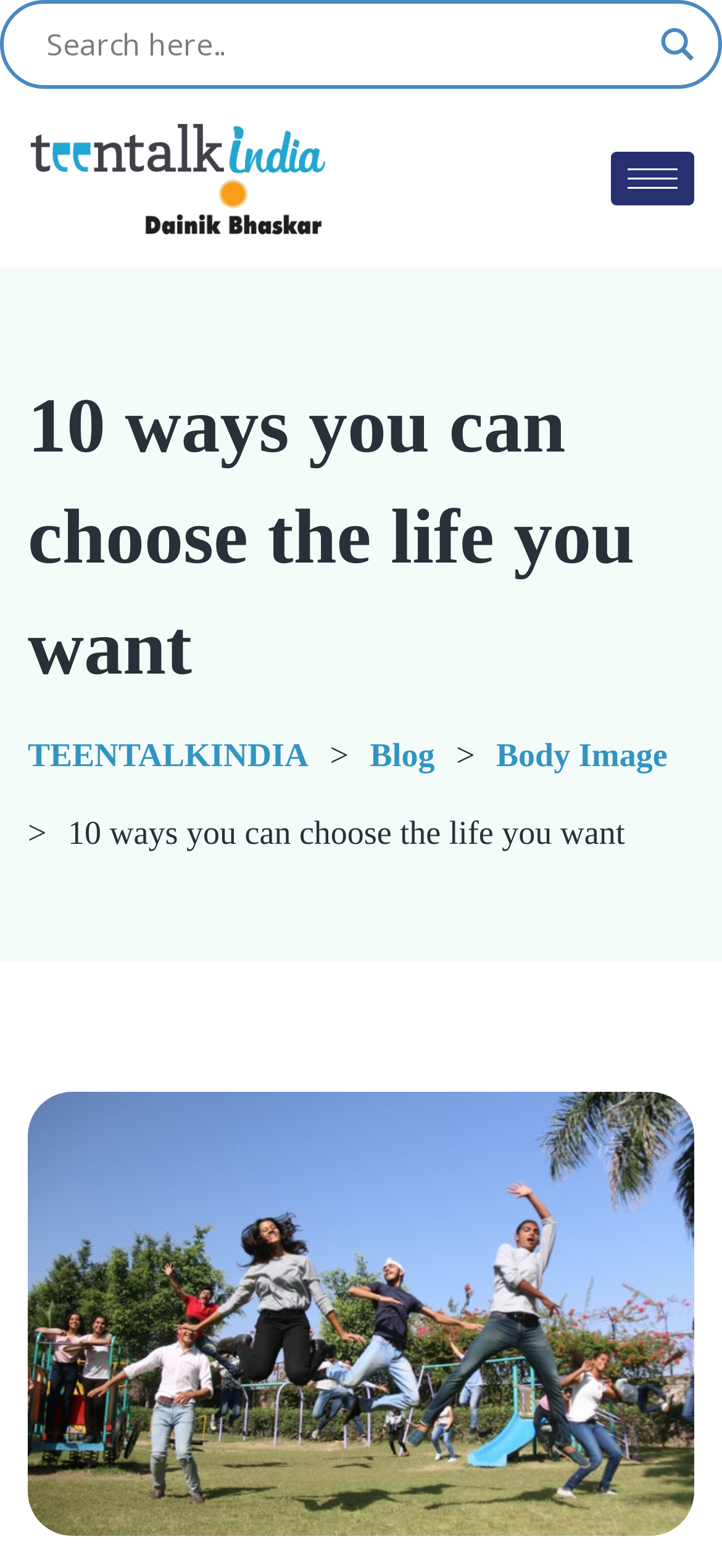Please give a concise answer to this question using a single word or phrase: 
What is the position of the search form on the webpage?

Top